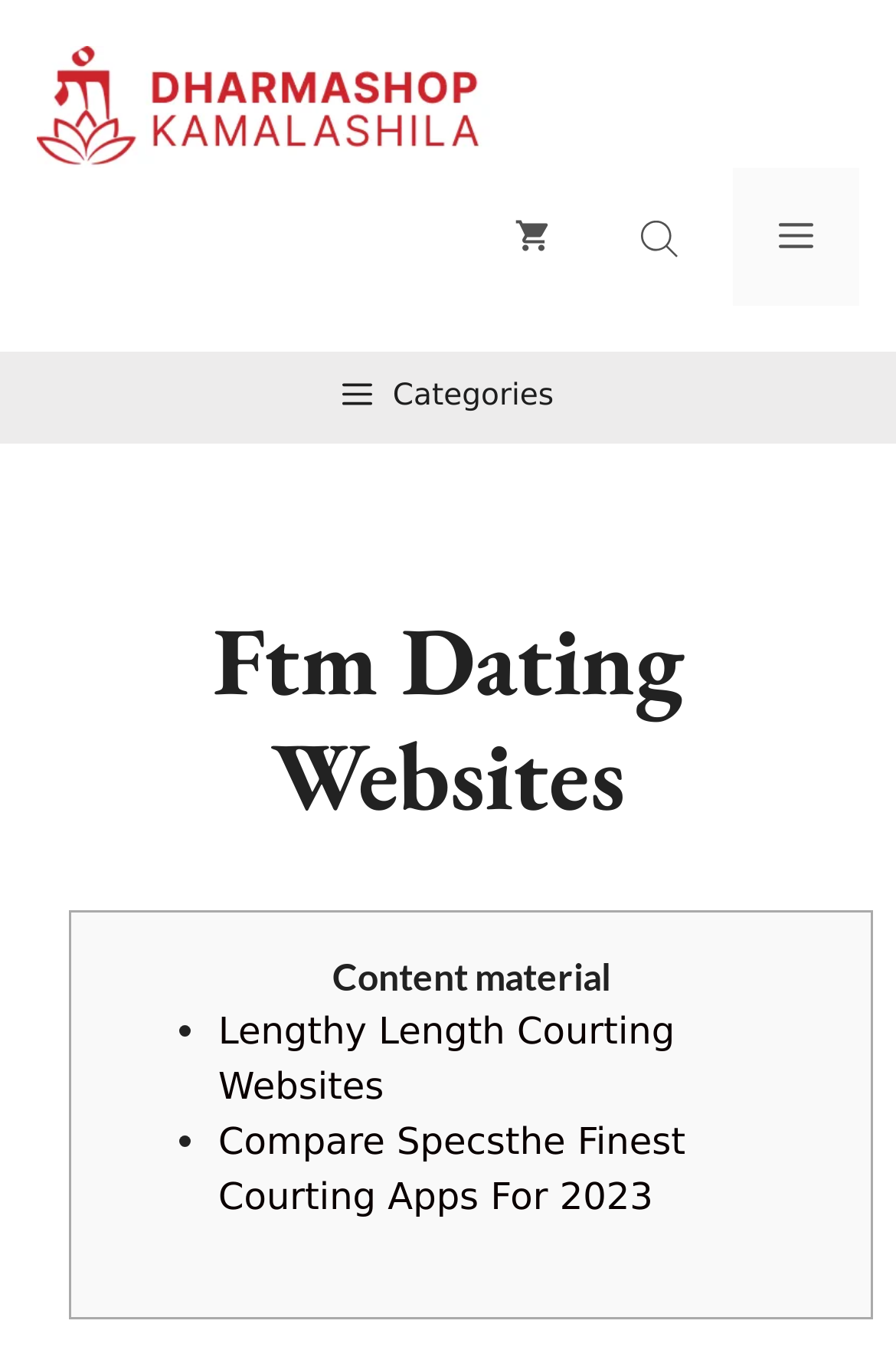Please answer the following question using a single word or phrase: 
How many list items are there in the content?

2